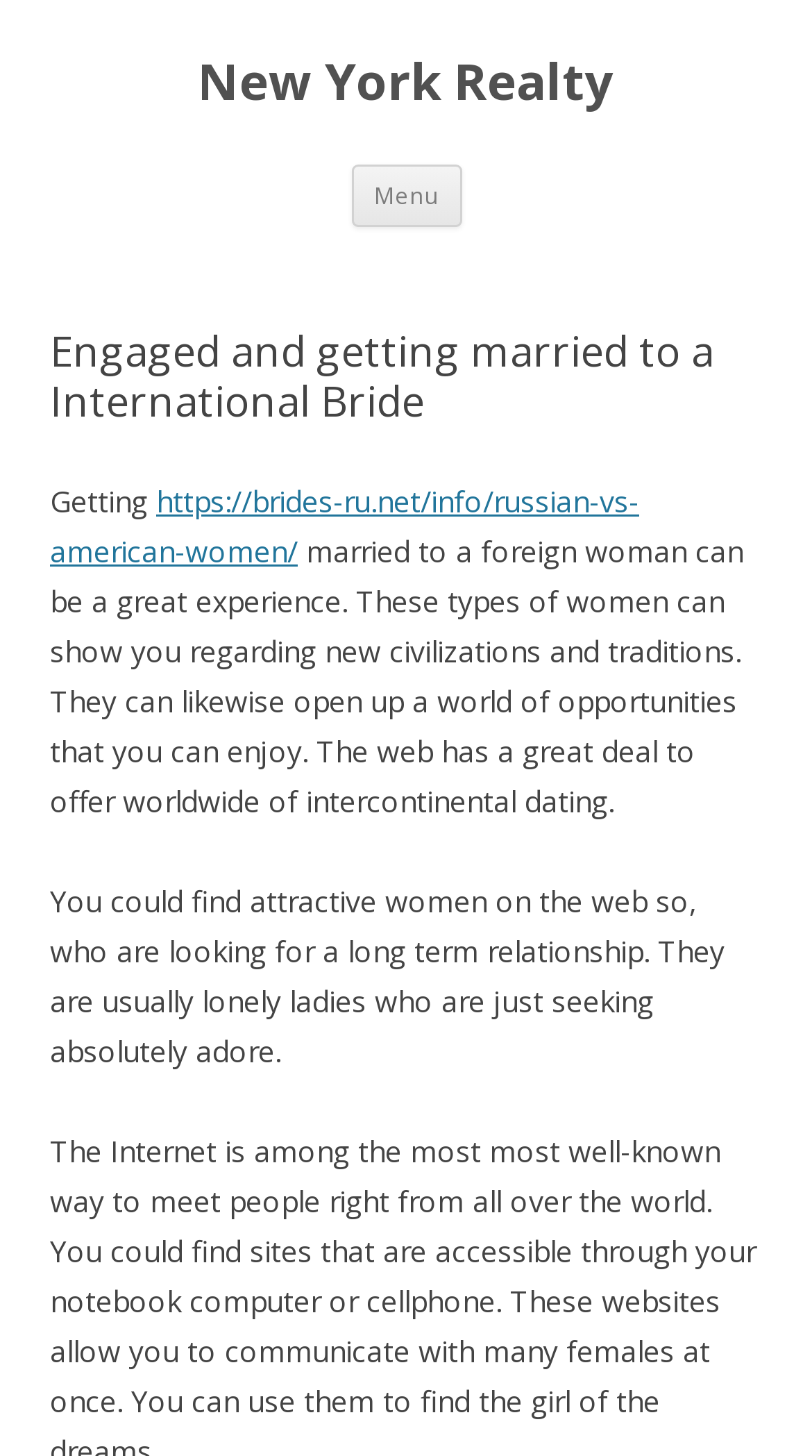Articulate a detailed summary of the webpage's content and design.

The webpage appears to be an article or blog post about marrying a foreign woman, specifically comparing Russian and American women. At the top of the page, there is a heading that reads "New York Realty" and a link with the same text, positioned near the top left corner of the page. Below this, there is a button labeled "Menu" and a link that says "Skip to content", which is likely a navigation aid for accessibility purposes.

The main content of the page is divided into sections, with a prominent heading that reads "Engaged and getting married to a International Bride". Below this heading, there is a block of text that summarizes the benefits of marrying a foreign woman, including the opportunity to experience new cultures and traditions. This text is positioned near the top center of the page.

Further down the page, there is another block of text that describes the type of women who can be found online, specifically lonely women seeking long-term relationships. This text is positioned below the previous block, near the middle of the page.

There are no images on the page, and the layout is primarily focused on presenting text-based content. The overall structure of the page is simple and easy to follow, with clear headings and concise paragraphs of text.